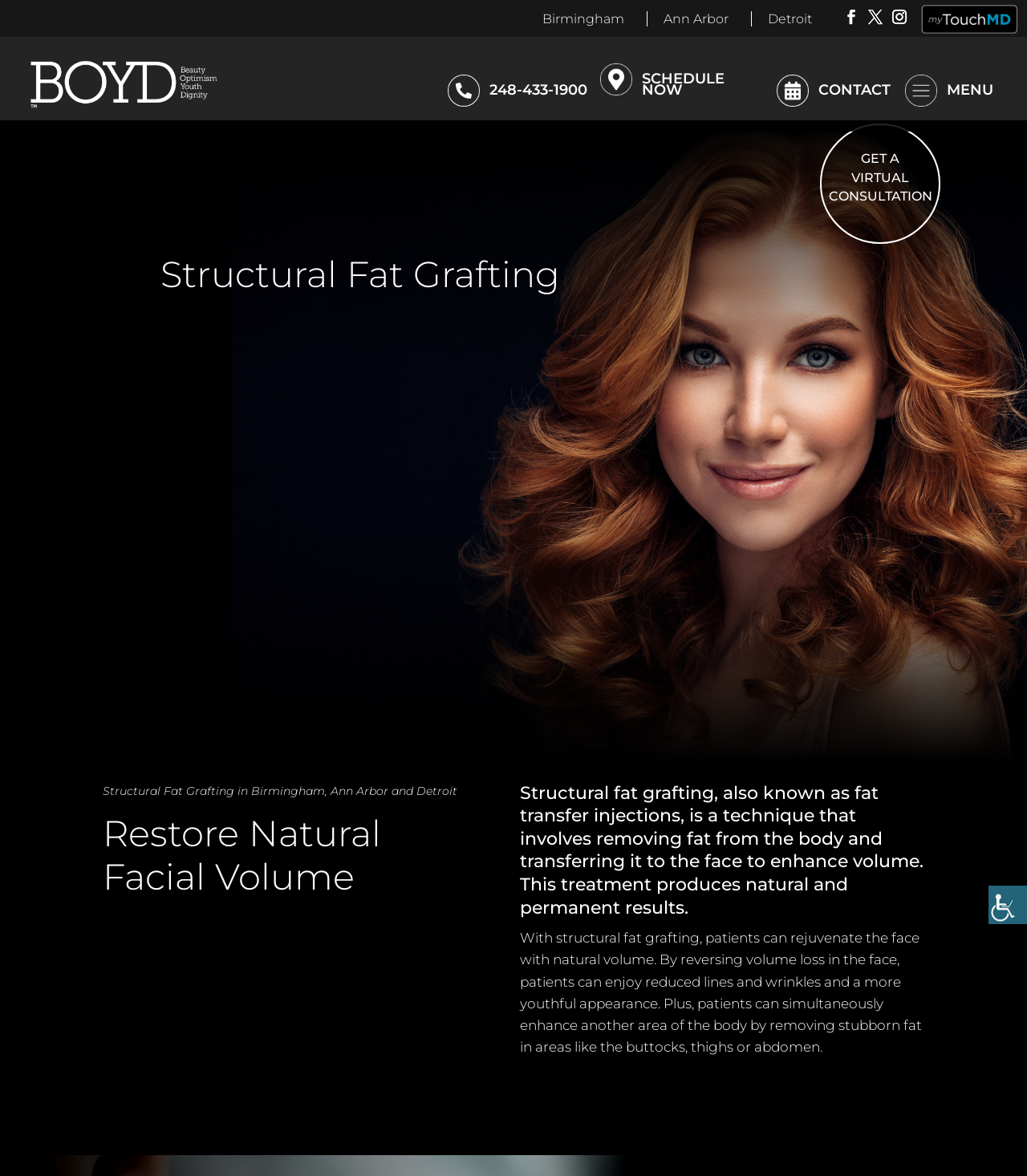Bounding box coordinates must be specified in the format (top-left x, top-left y, bottom-right x, bottom-right y). All values should be floating point numbers between 0 and 1. What are the bounding box coordinates of the UI element described as: Ann Arbor

[0.634, 0.009, 0.732, 0.022]